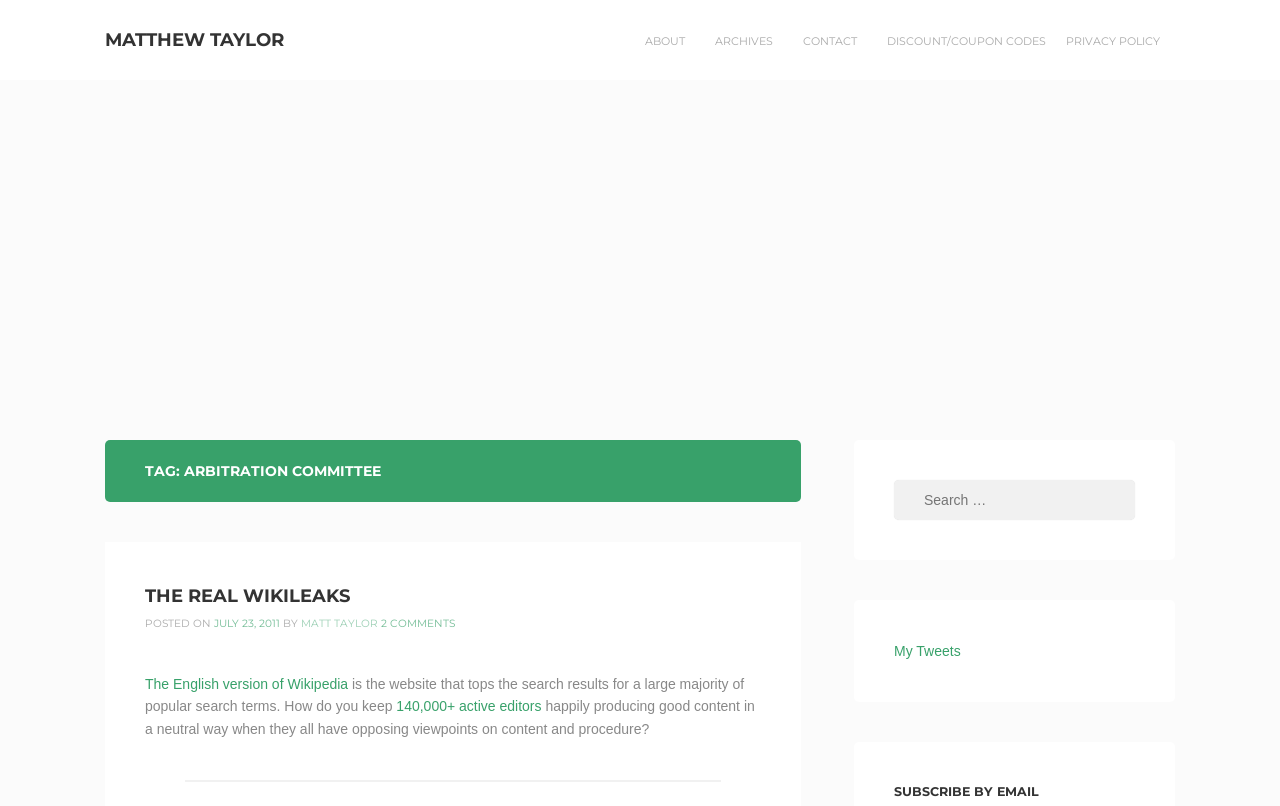Refer to the screenshot and answer the following question in detail:
What is the topic of the post?

The webpage has a heading element with the text 'TAG: ARBITRATION COMMITTEE' which suggests that the topic of the post is related to the Arbitration Committee.